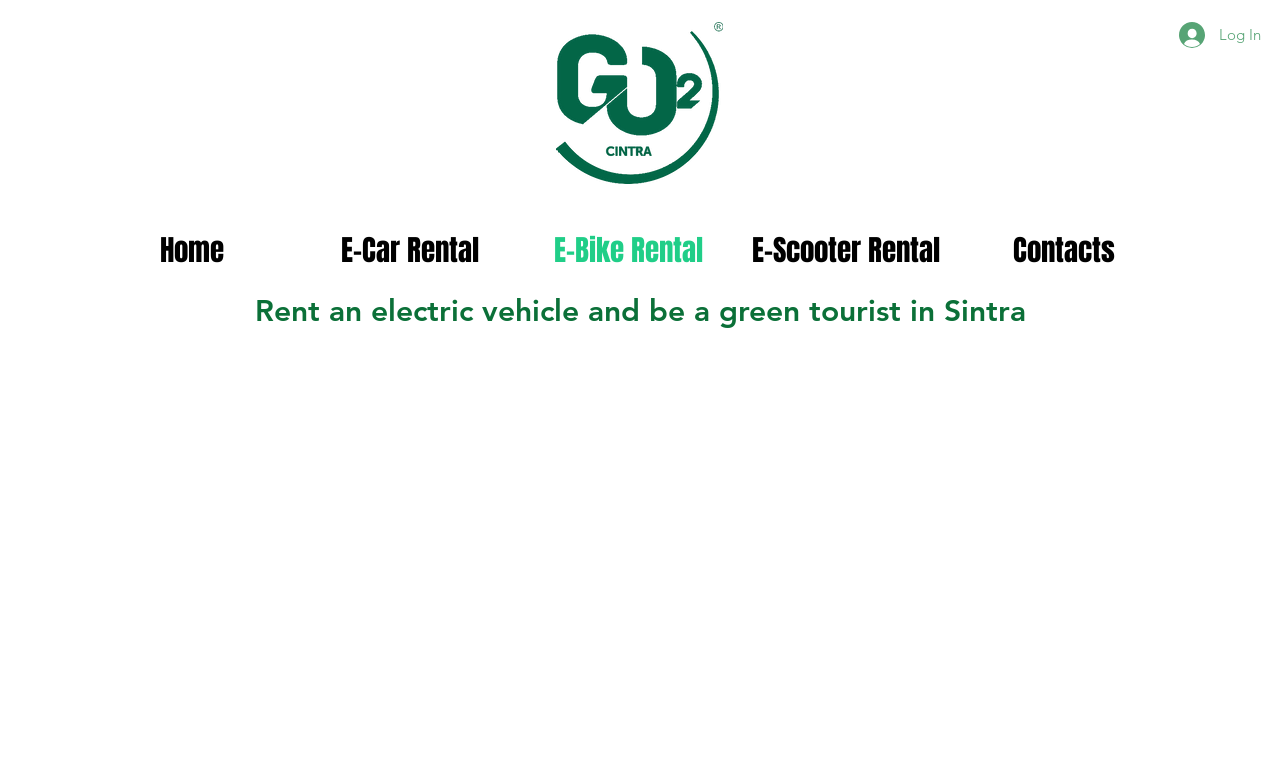What is the name of the company offering eco tours?
Look at the image and respond with a one-word or short phrase answer.

Go2Cintra Eco Tours